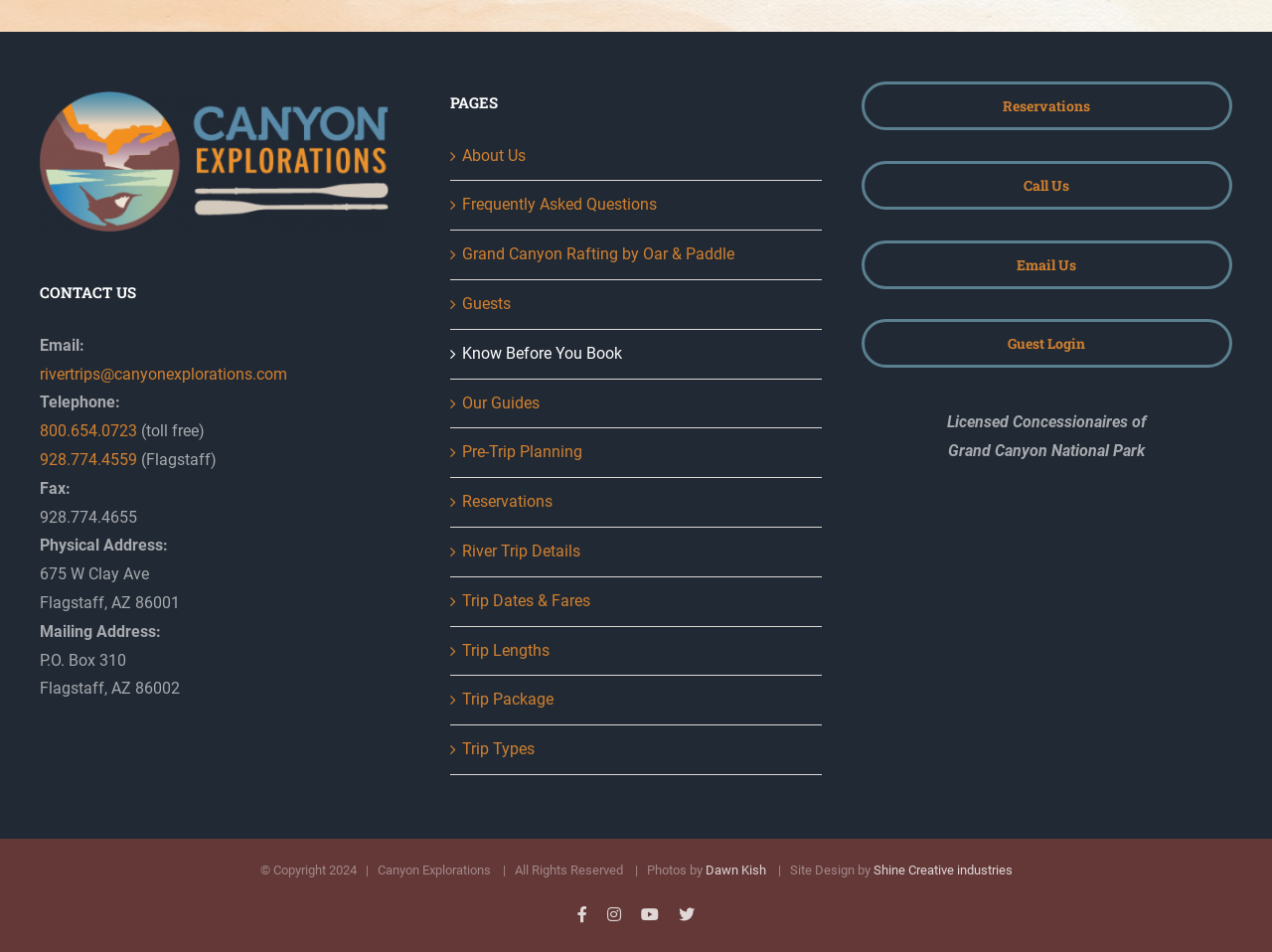Please give a one-word or short phrase response to the following question: 
How many phone numbers are listed?

3